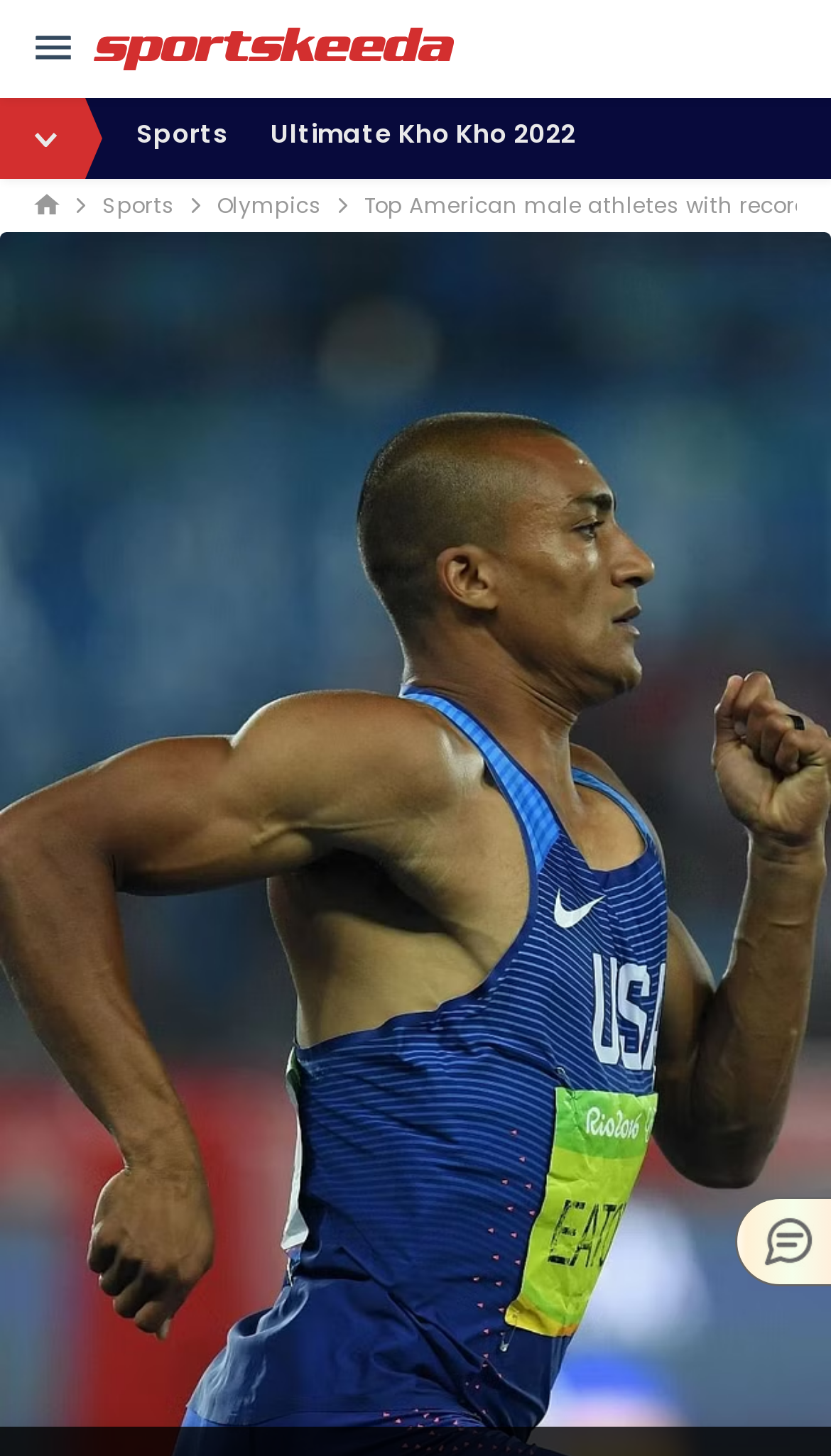Explain in detail what is displayed on the webpage.

The webpage is about the Summer Olympics, specifically highlighting top US male athletes who hold records. At the top of the page, there is a header section that spans the entire width of the page. Within this section, there is a sidebar menu toggle button located at the top-left corner, and a Sportskeeda logo situated to its right, which is an image with a link to the Sportskeeda website. 

Below the header section, there are several links arranged horizontally, including "Sports", "Ultimate Kho Kho 2022", and "Olympics". These links are positioned near the top of the page, with "Sports" being the leftmost link and "Olympics" being the rightmost link. 

Additionally, there is a home icon link located at the top-left corner of the page, below the header section. This icon is an image with a link. 

At the bottom-right corner of the page, there is a comment icon button, which is an image with a link.